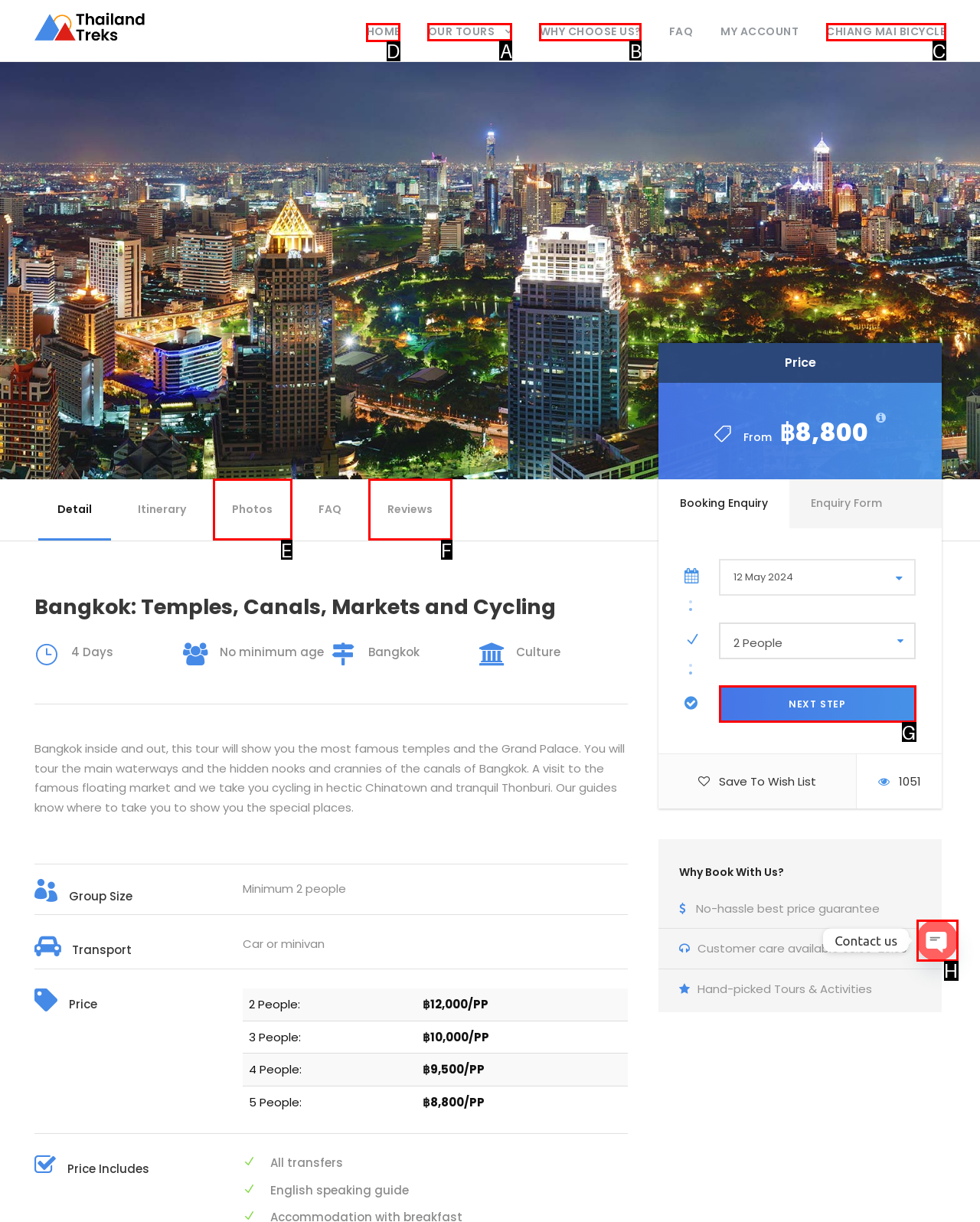Given the task: Click on the 'HOME' link, tell me which HTML element to click on.
Answer with the letter of the correct option from the given choices.

D